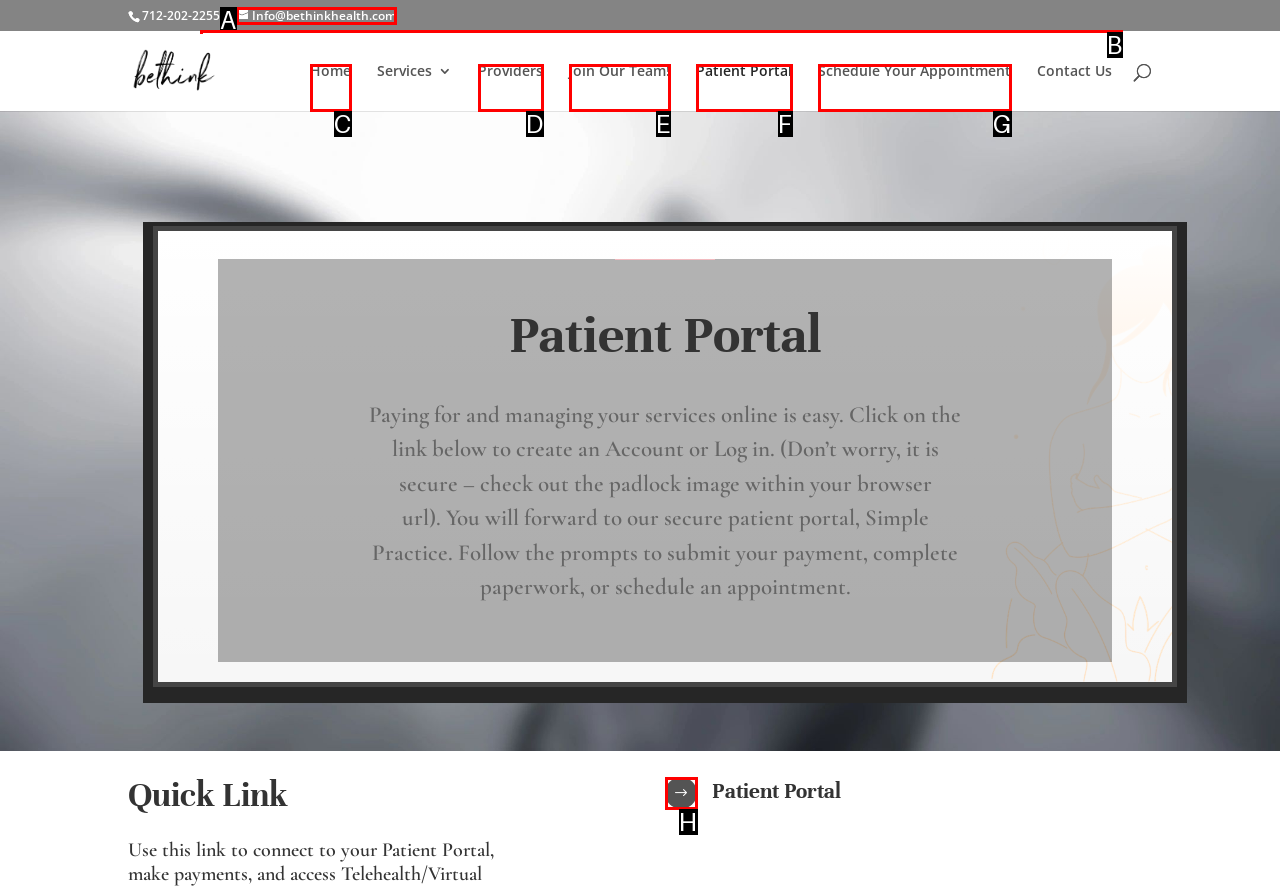Find the HTML element that matches the description: Home
Respond with the corresponding letter from the choices provided.

C